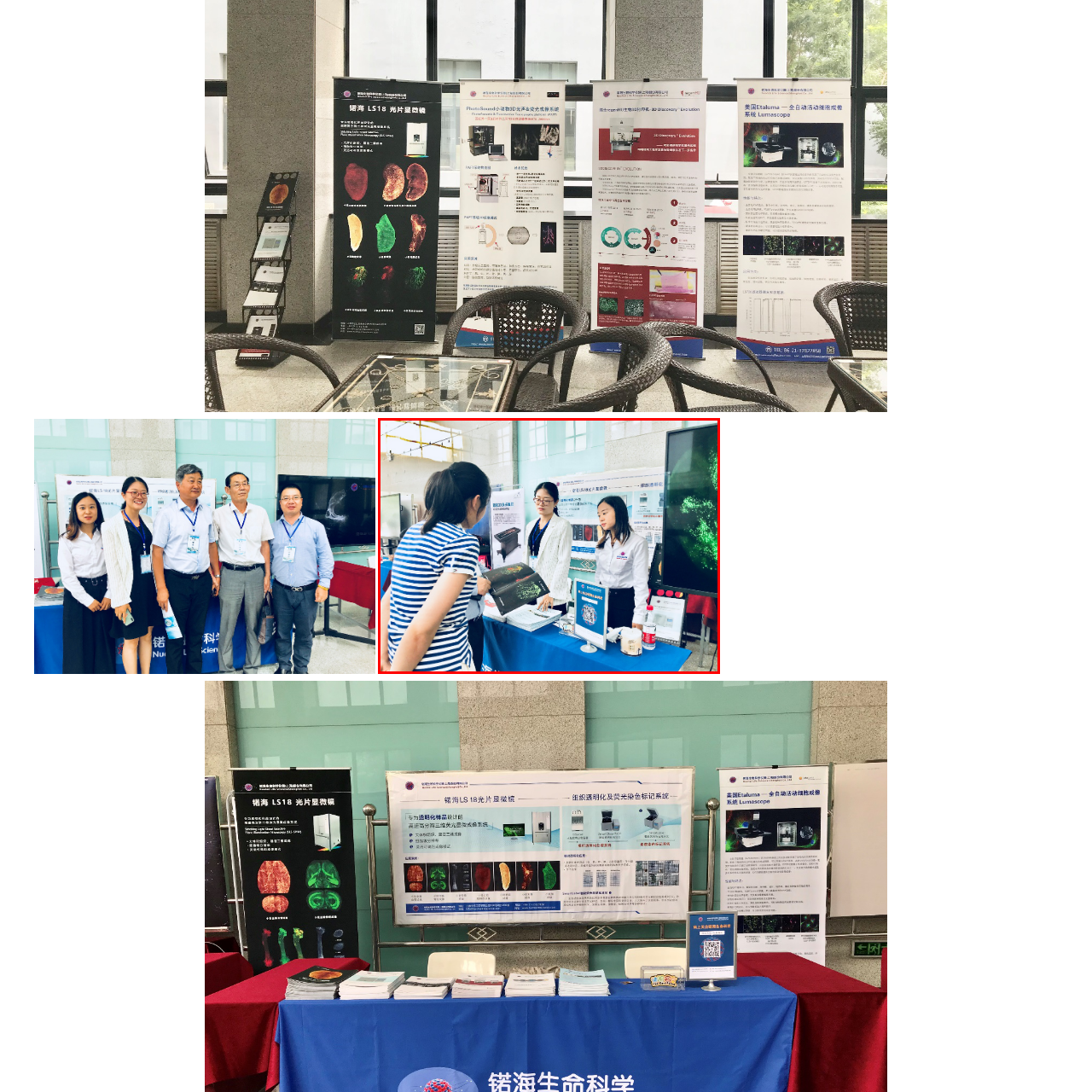What is displayed on the large screen?
Direct your attention to the image marked by the red bounding box and provide a detailed answer based on the visual details available.

Behind the two women, a booth displays various promotional materials, including product brochures and a large screen showcasing dynamic visuals, which are likely highlighting the products or services on offer, grabbing the attention of visitors and providing them with a visual representation of what is being promoted.